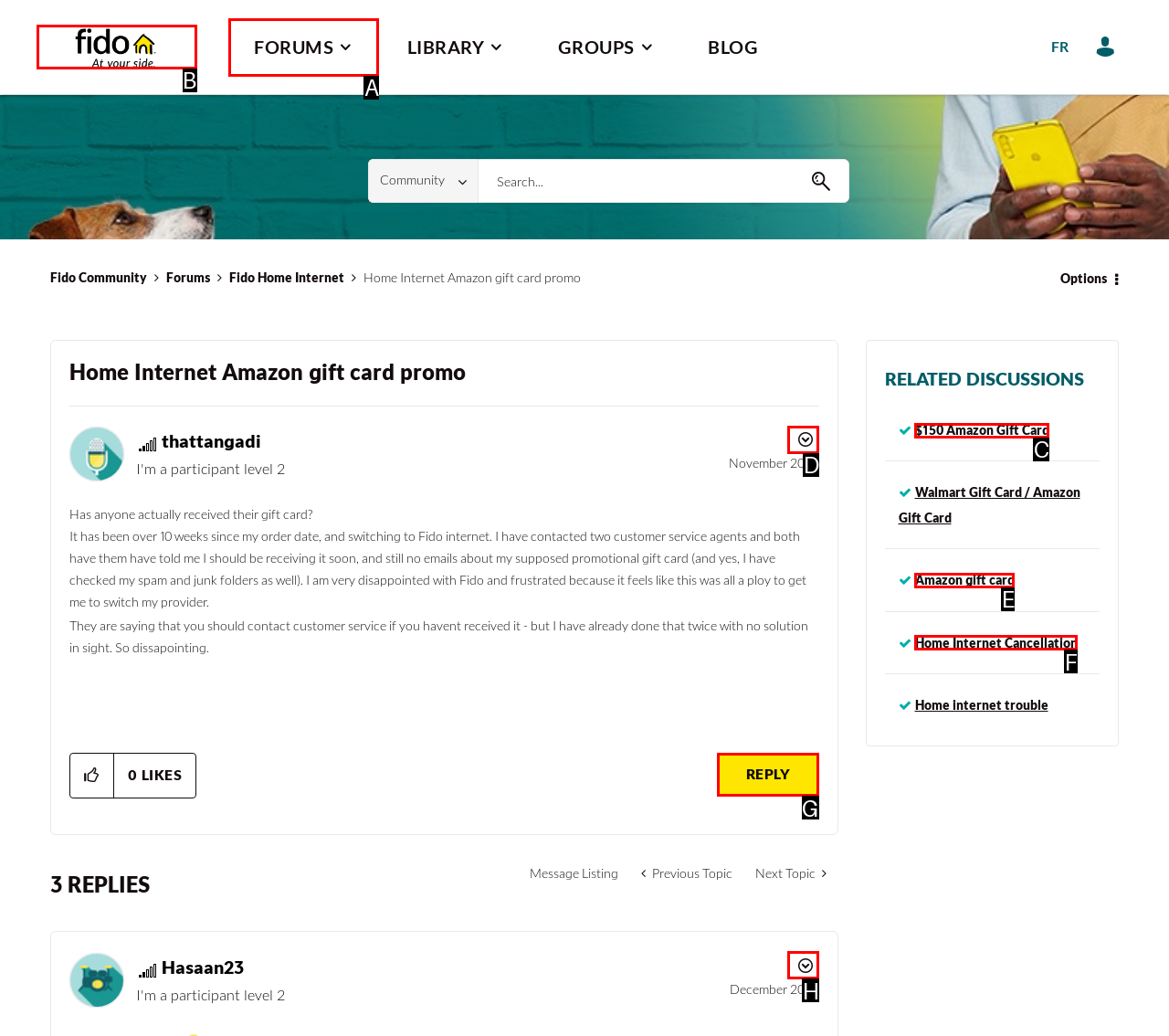Determine which option aligns with the description: $150 Amazon Gift Card. Provide the letter of the chosen option directly.

C